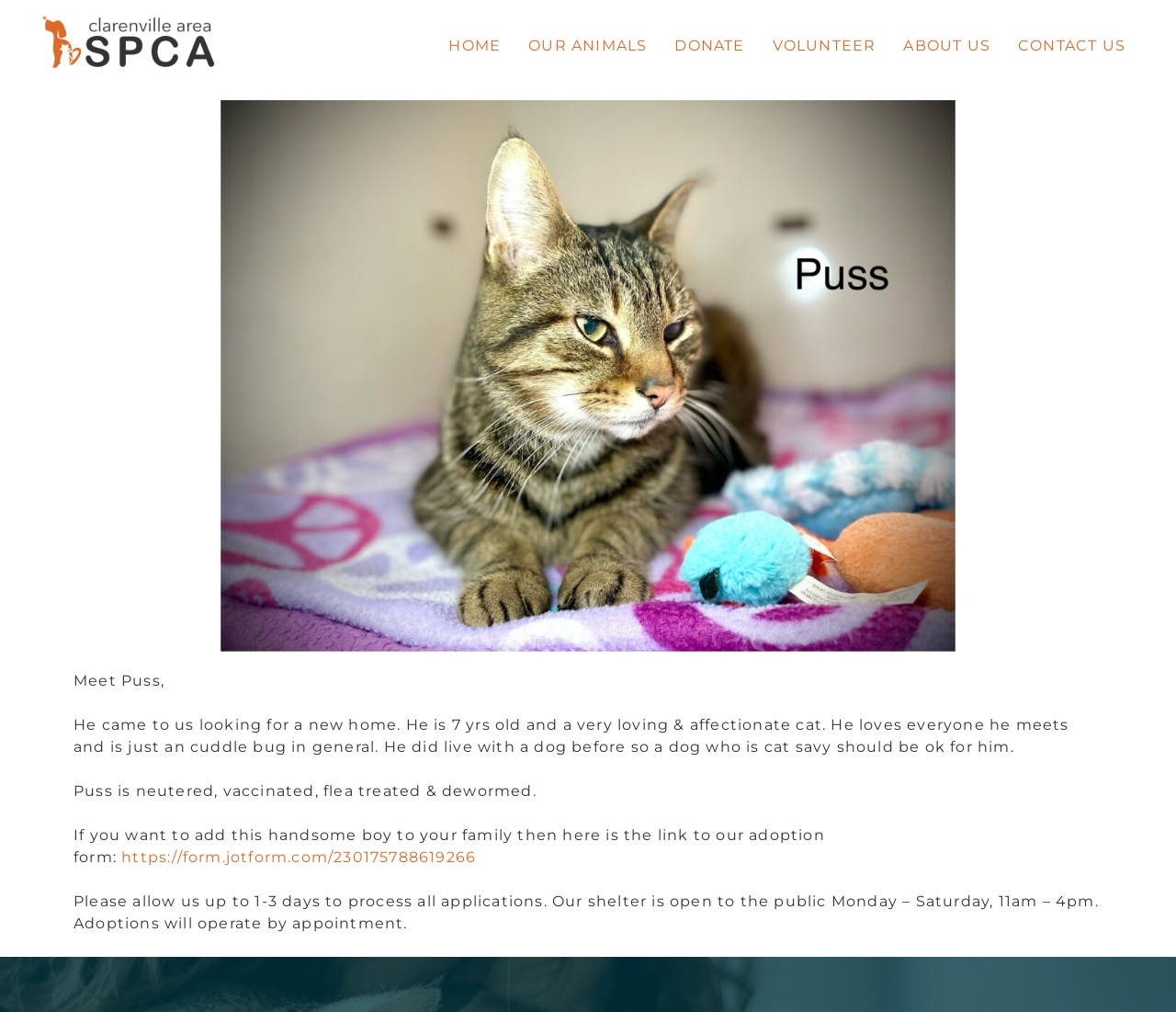Provide a thorough description of the webpage you see.

The webpage is about Puss, a 7-year-old cat available for adoption at the Clarenville Area SPCA. At the top left, there is a link to the Clarenville Area SPCA website, accompanied by a small image of the organization's logo. 

Below the logo, there is a navigation menu with six links: HOME, OUR ANIMALS, DONATE, VOLUNTEER, ABOUT US, and CONTACT US, arranged horizontally from left to right.

The main content of the webpage is about Puss, with a brief introduction stating that he is looking for a new home. There is a paragraph describing Puss's personality, mentioning that he is a loving and affectionate cat who gets along with dogs. 

Below this paragraph, there is a list of Puss's medical information, including that he is neutered, vaccinated, flea-treated, and dewormed. 

Further down, there is a call to action, encouraging visitors to adopt Puss by filling out an adoption form, with a link provided to the form. 

Finally, at the bottom of the page, there is a note about the adoption process, stating that applications will be processed within 1-3 days and that the shelter is open to the public from Monday to Saturday, with adoptions by appointment only.